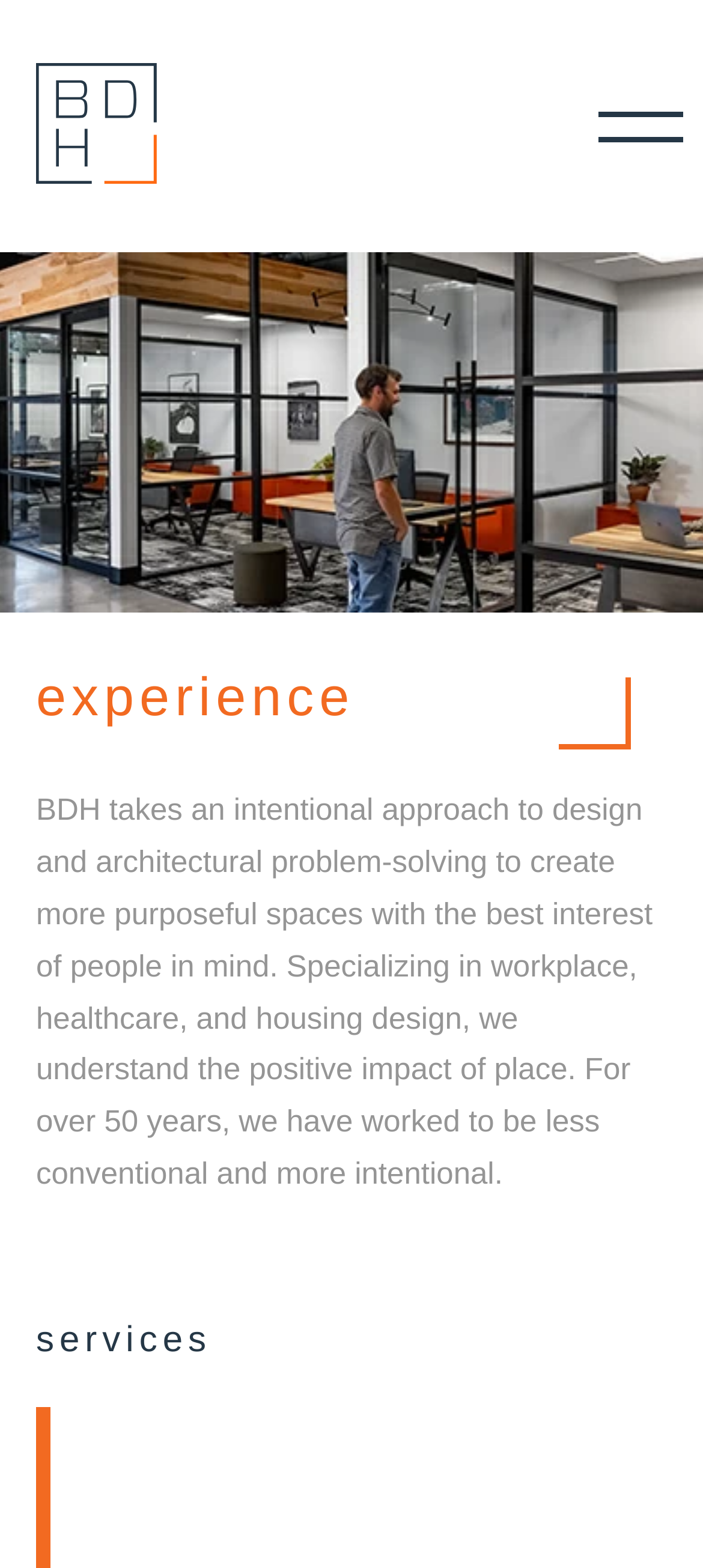Identify the bounding box of the UI component described as: "parent_node: projects".

[0.0, 0.0, 0.028, 0.033]